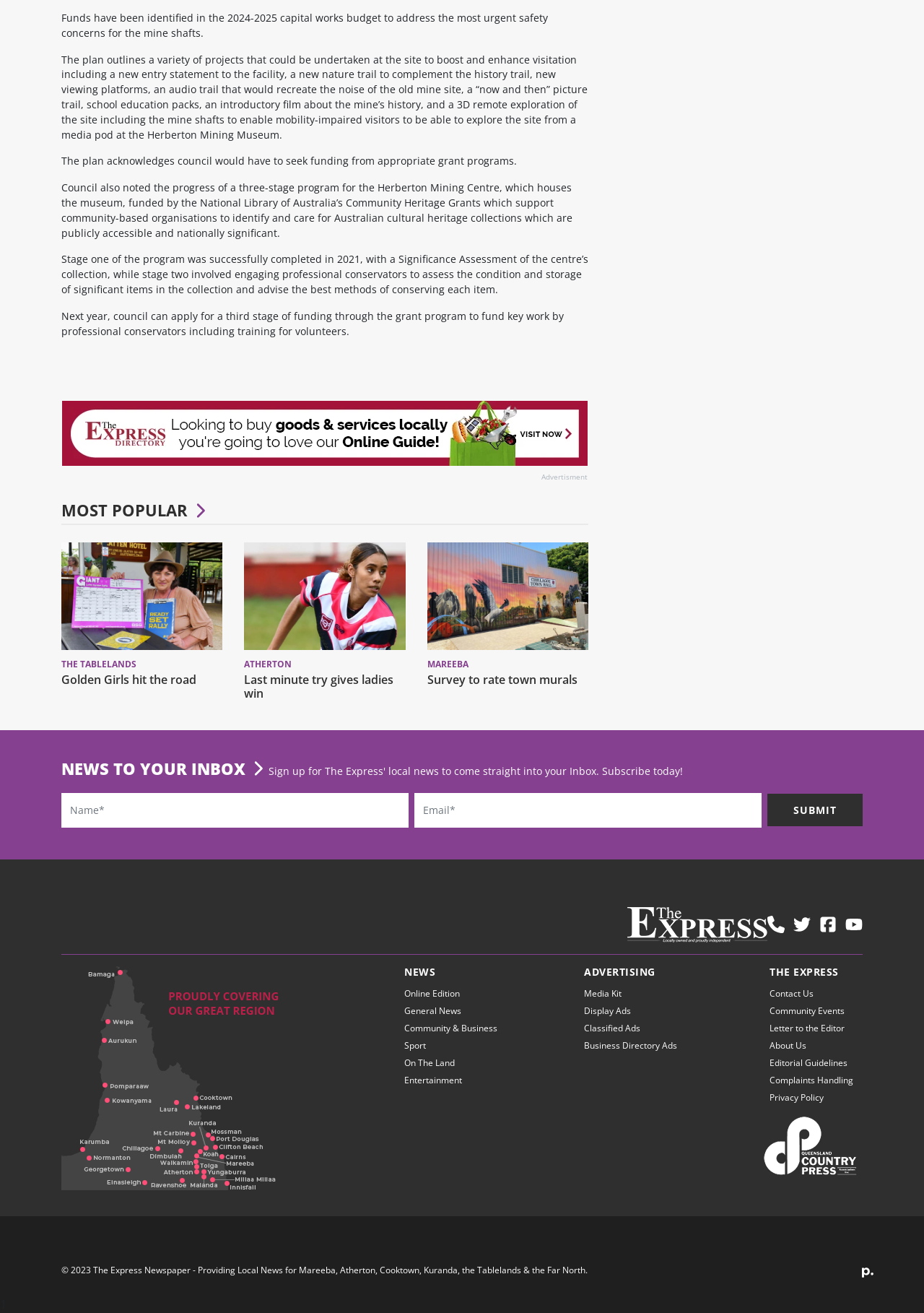Please provide the bounding box coordinates for the element that needs to be clicked to perform the instruction: "Contact us". The coordinates must consist of four float numbers between 0 and 1, formatted as [left, top, right, bottom].

[0.833, 0.752, 0.88, 0.762]